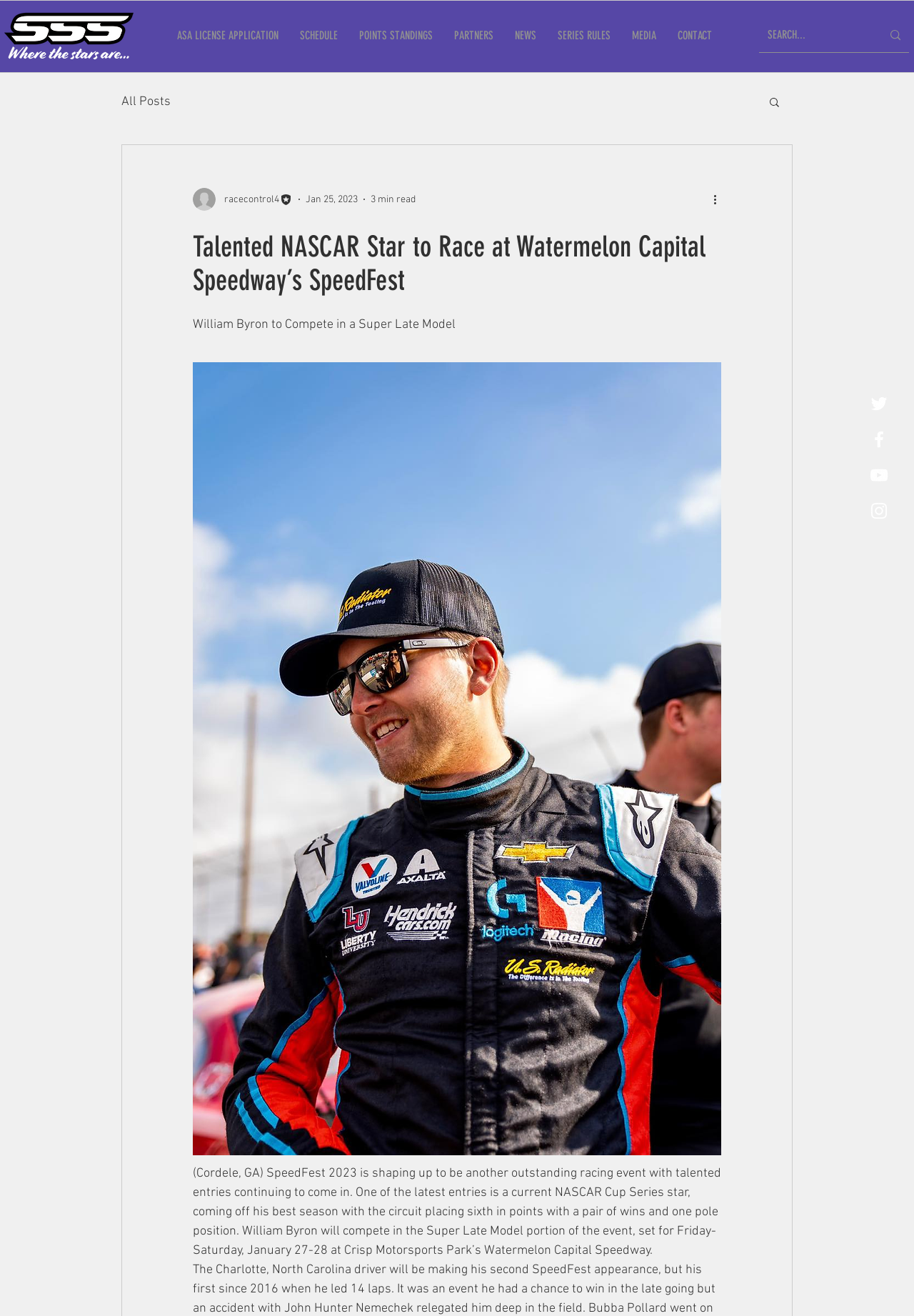Please specify the bounding box coordinates for the clickable region that will help you carry out the instruction: "Visit ASA LICENSE APPLICATION page".

[0.182, 0.005, 0.316, 0.049]